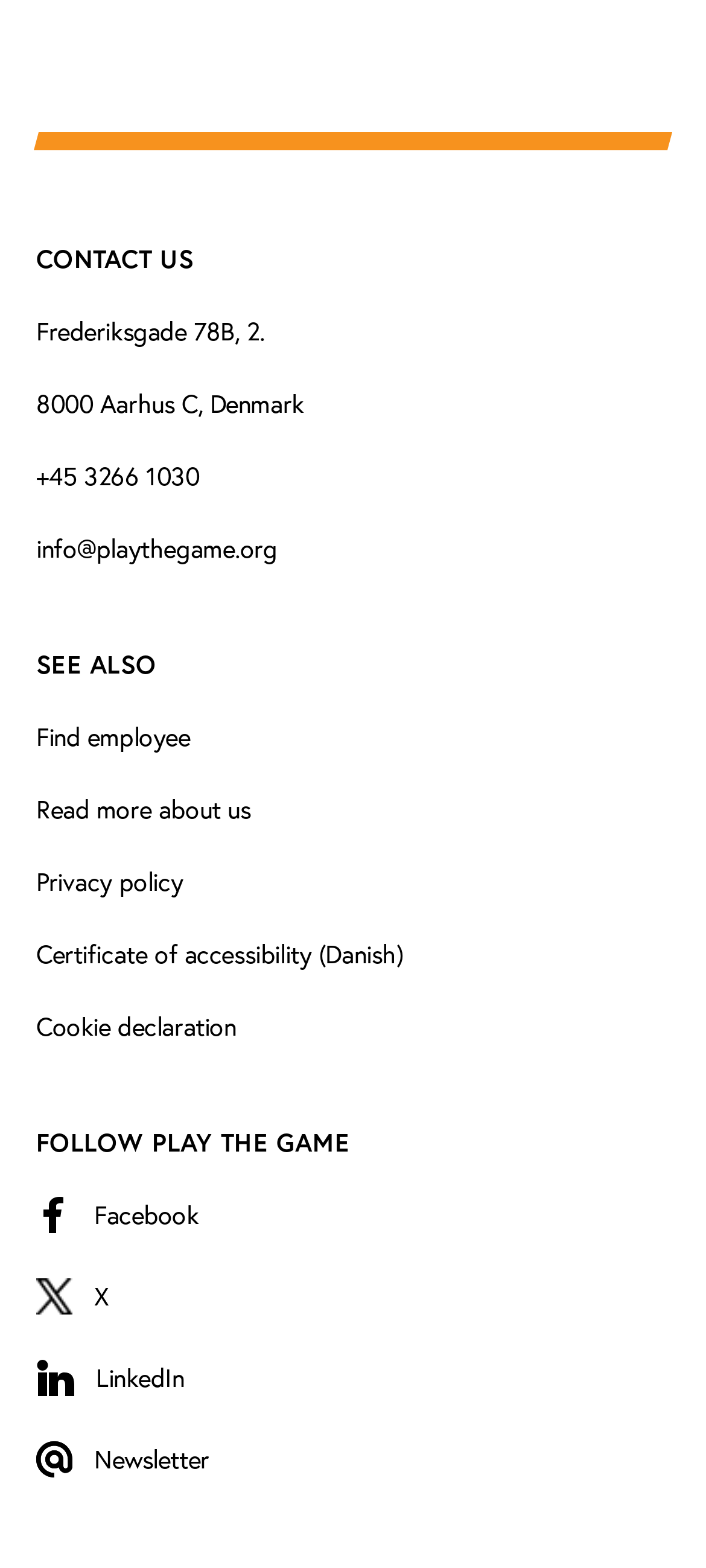What is the phone number of Play the Game?
Answer the question with a detailed and thorough explanation.

I found the phone number by looking at the static text element under the 'CONTACT US' heading, which displays the phone number.